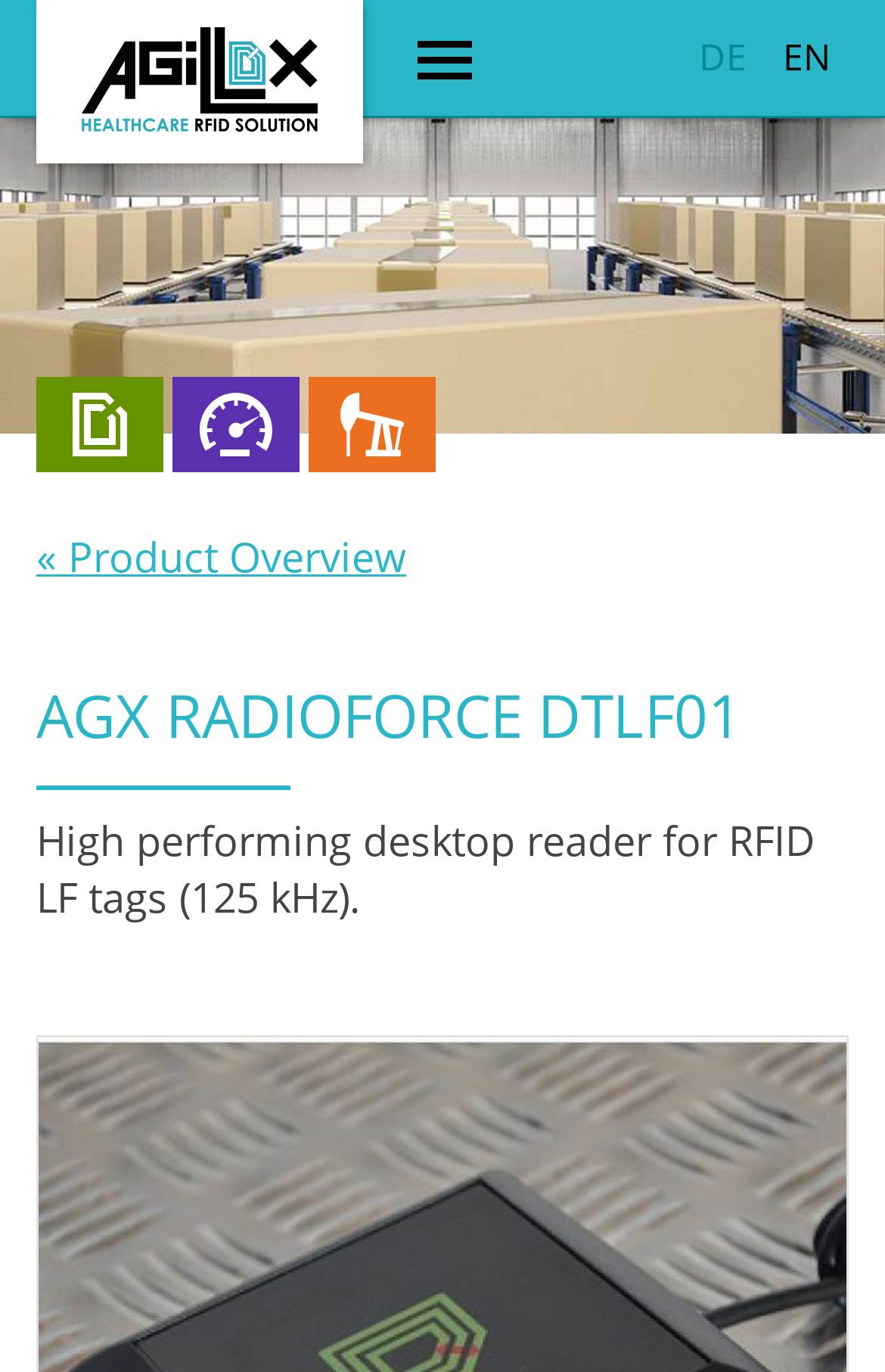Could you please study the image and provide a detailed answer to the question:
What is the product shown on the webpage?

Based on the image on the webpage, which shows packages on a conveyor belt, and the text 'High performing desktop reader for RFID LF tags (125 kHz)', it can be inferred that the product being showcased is a reader for RFID LF tags.